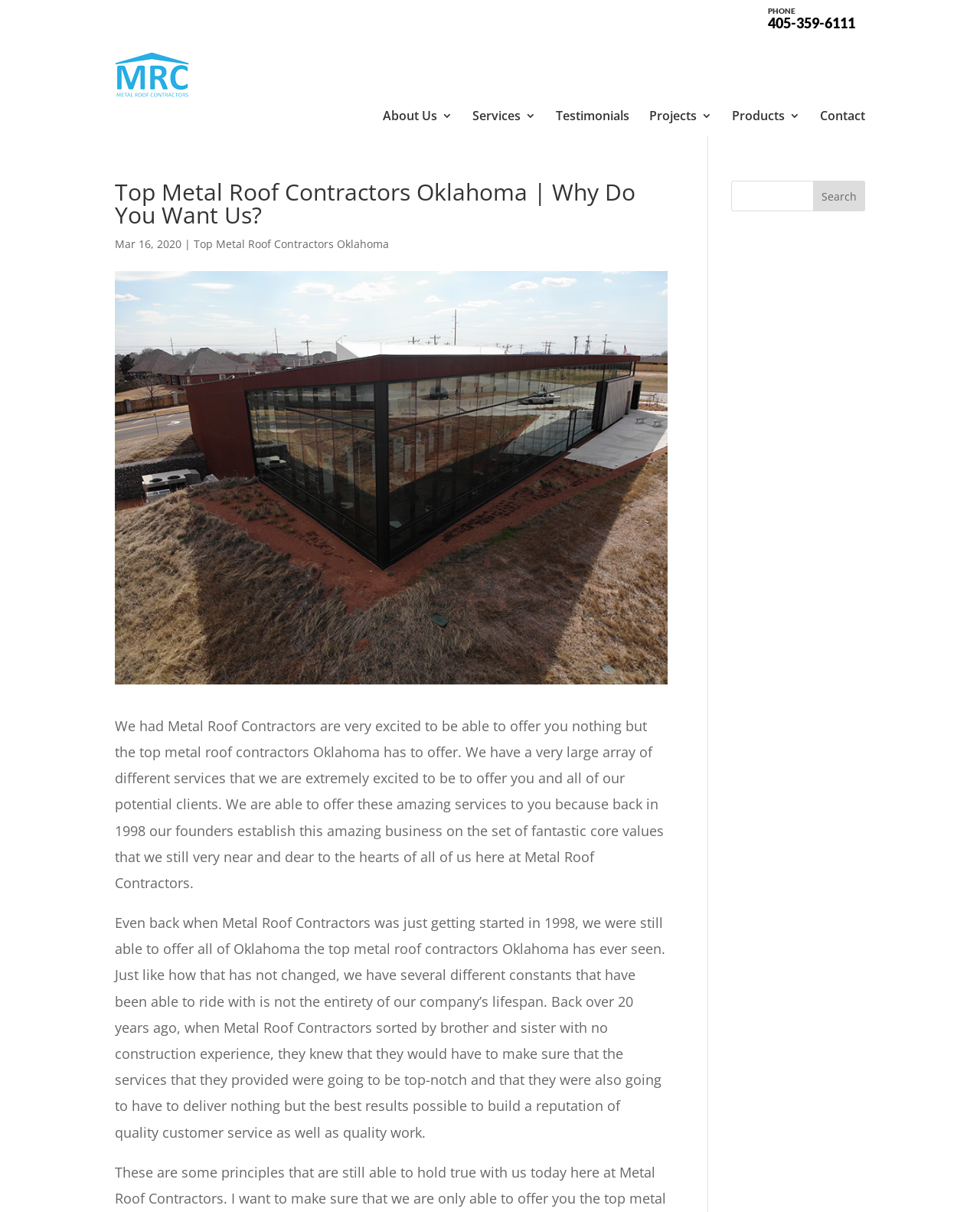For the given element description About Us, determine the bounding box coordinates of the UI element. The coordinates should follow the format (top-left x, top-left y, bottom-right x, bottom-right y) and be within the range of 0 to 1.

[0.391, 0.043, 0.462, 0.052]